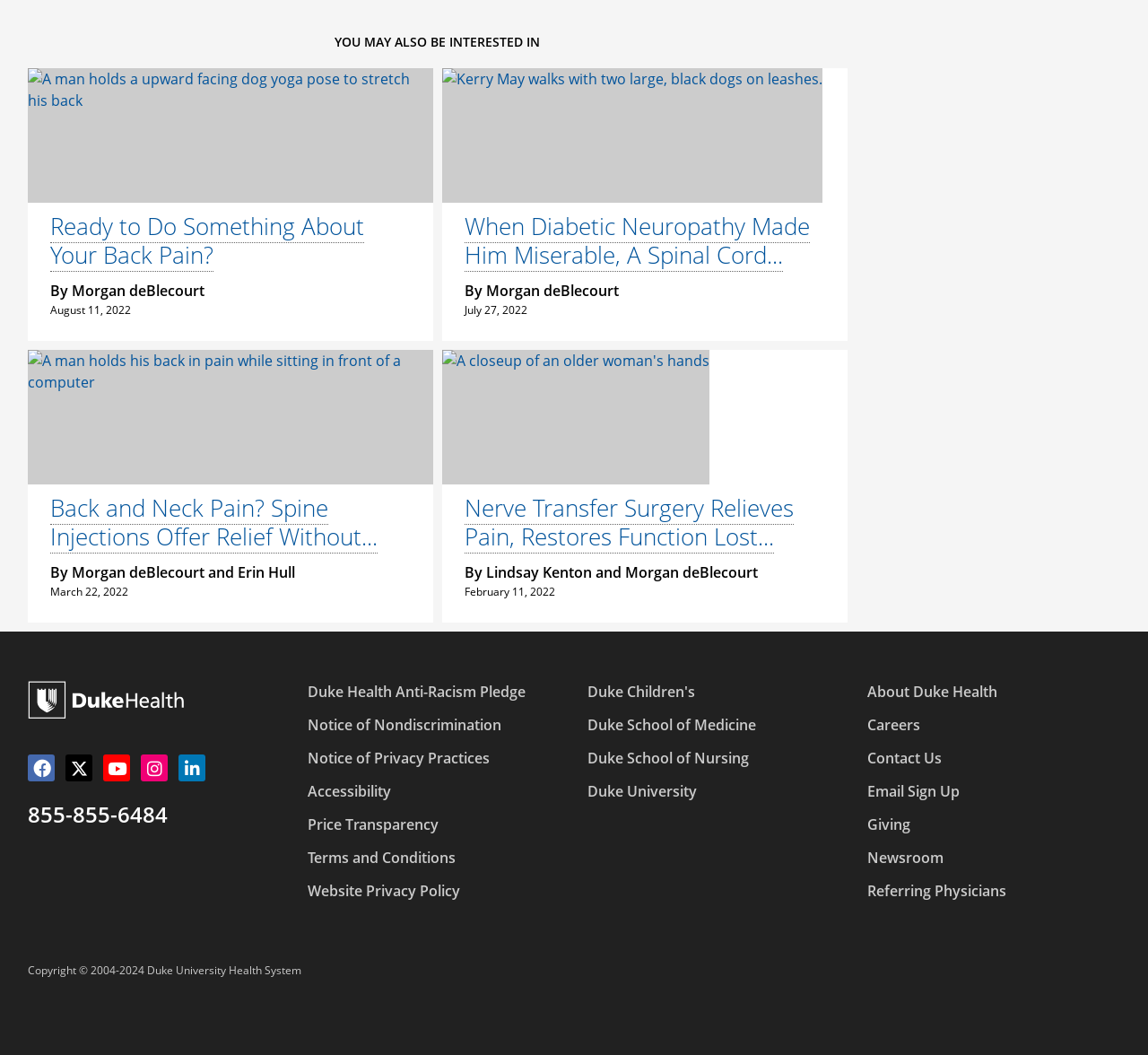Use a single word or phrase to answer the question: 
What is the topic of the webpage?

Health